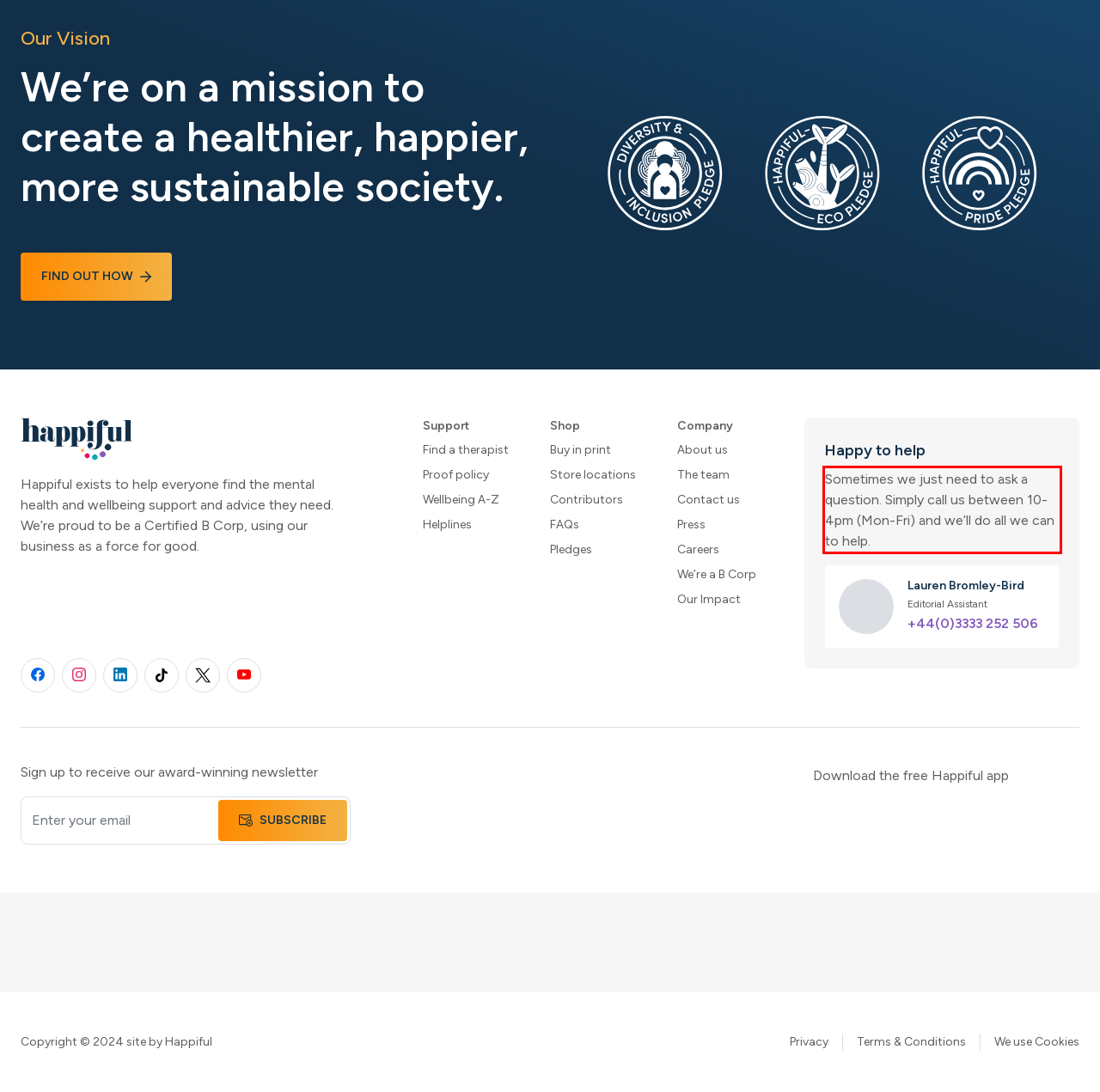Identify the red bounding box in the webpage screenshot and perform OCR to generate the text content enclosed.

Sometimes we just need to ask a question. Simply call us between 10-4pm (Mon-Fri) and we’ll do all we can to help.